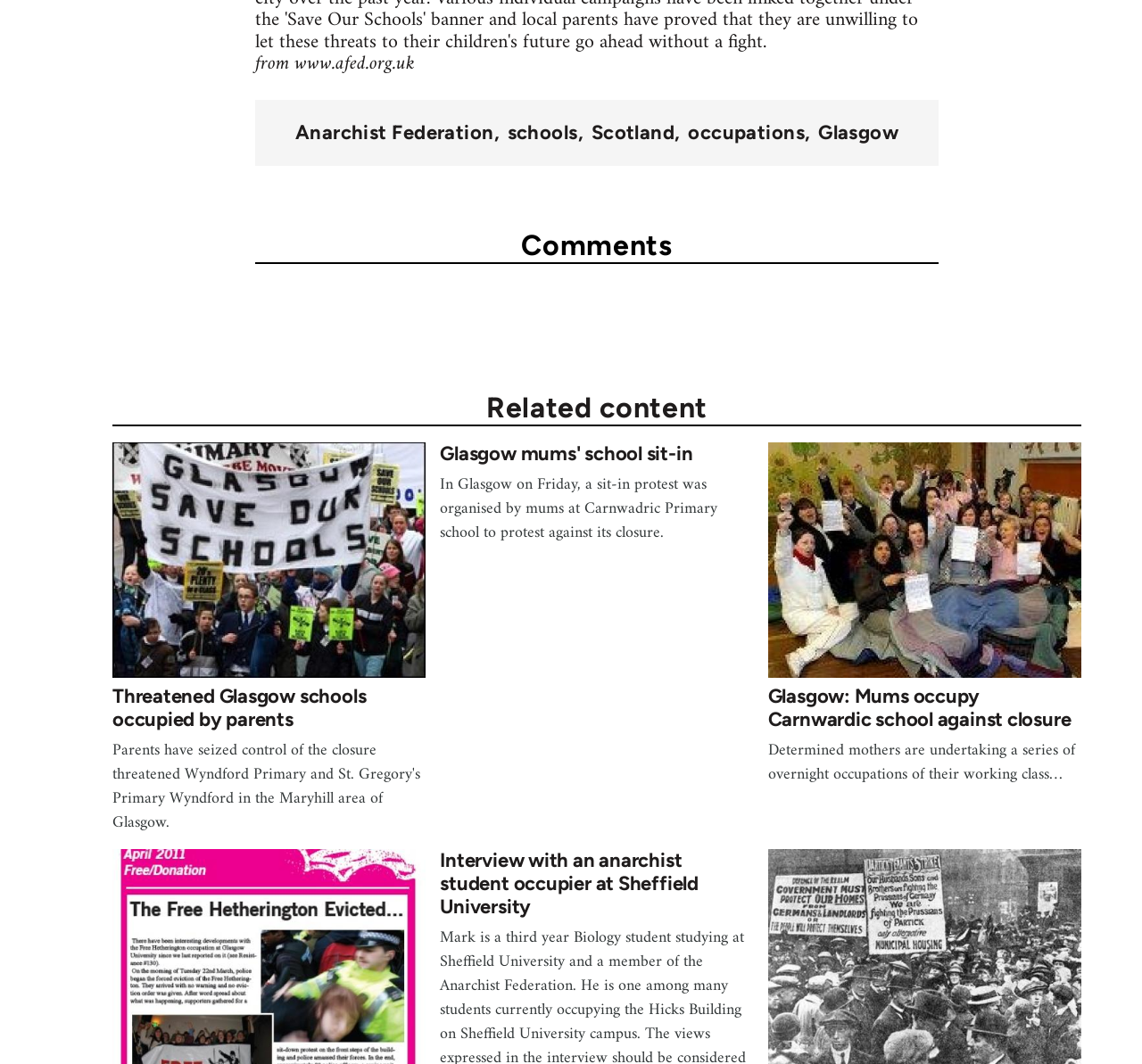What is the organization mentioned at the top?
Respond to the question with a single word or phrase according to the image.

Anarchist Federation